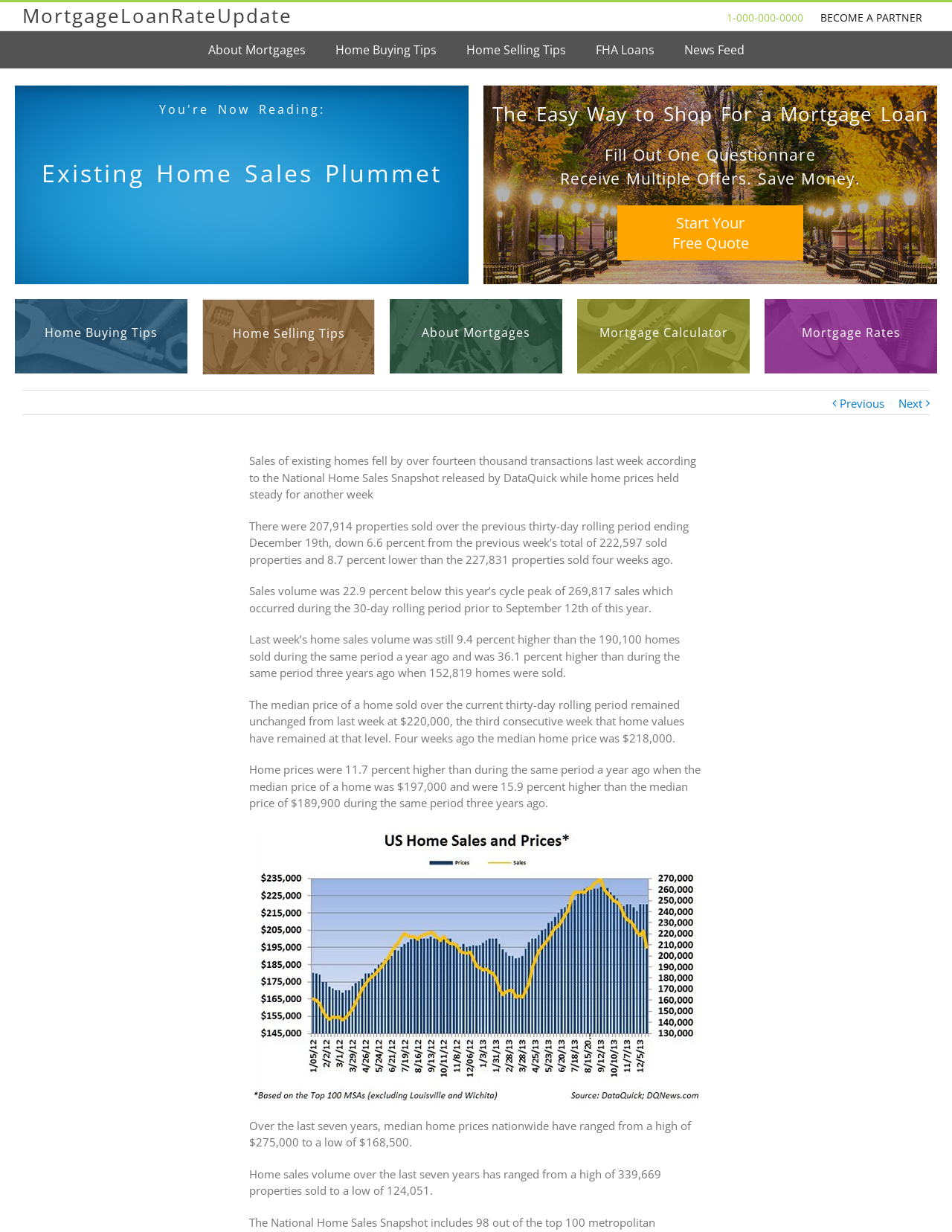Find the bounding box coordinates for the UI element whose description is: "Next". The coordinates should be four float numbers between 0 and 1, in the format [left, top, right, bottom].

[0.944, 0.317, 0.969, 0.338]